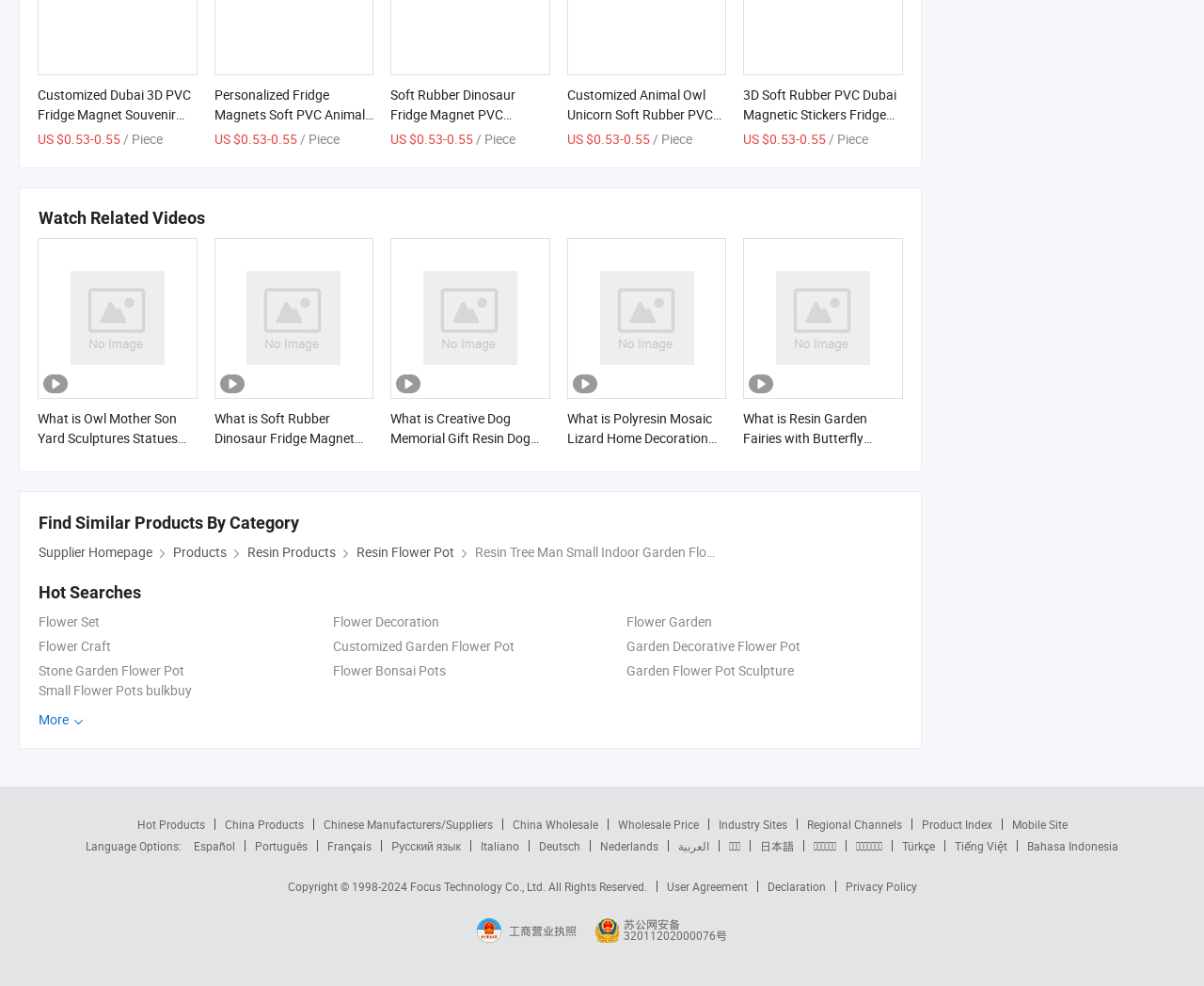Determine the bounding box coordinates for the region that must be clicked to execute the following instruction: "Click on the link to watch related videos".

[0.032, 0.211, 0.17, 0.232]